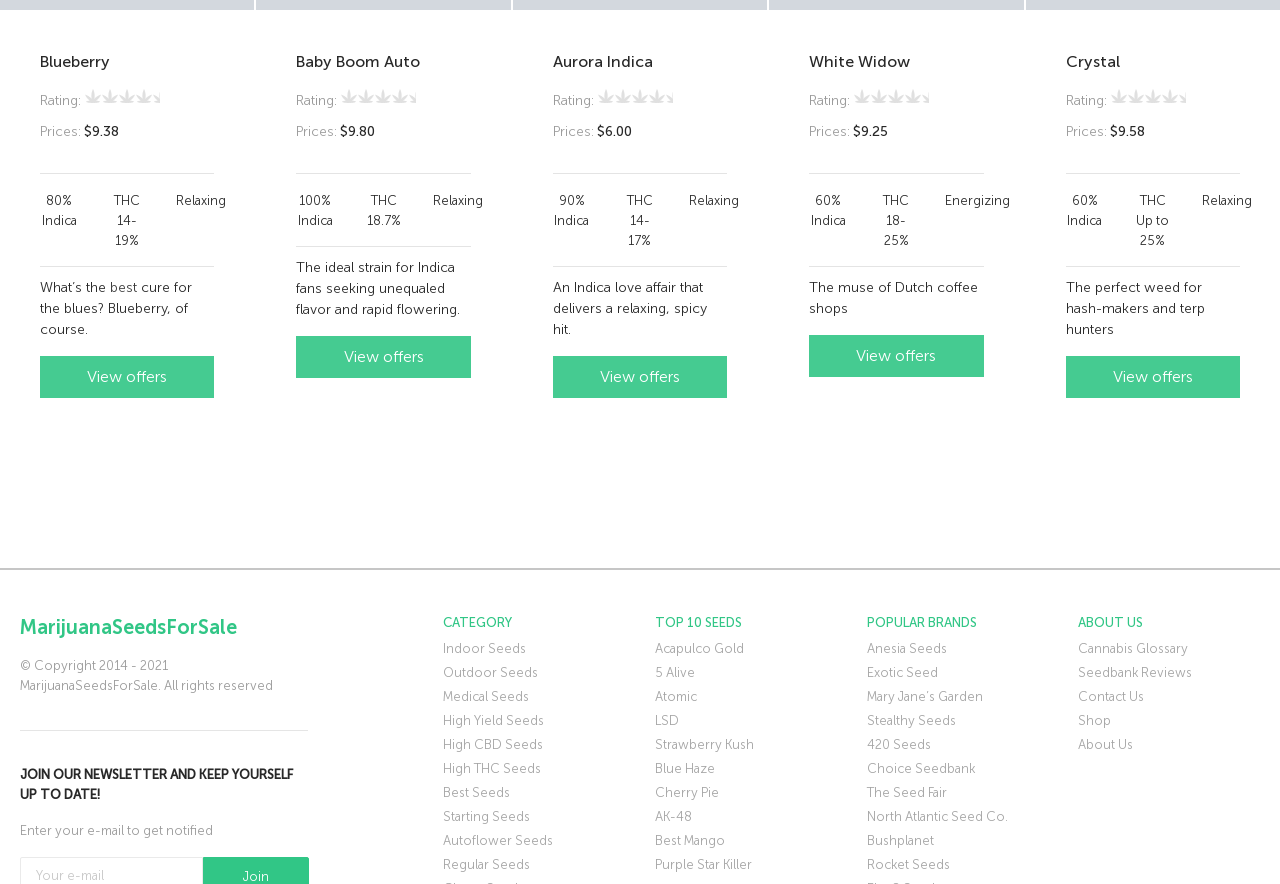How many strains of marijuana are listed?
Using the visual information, respond with a single word or phrase.

5